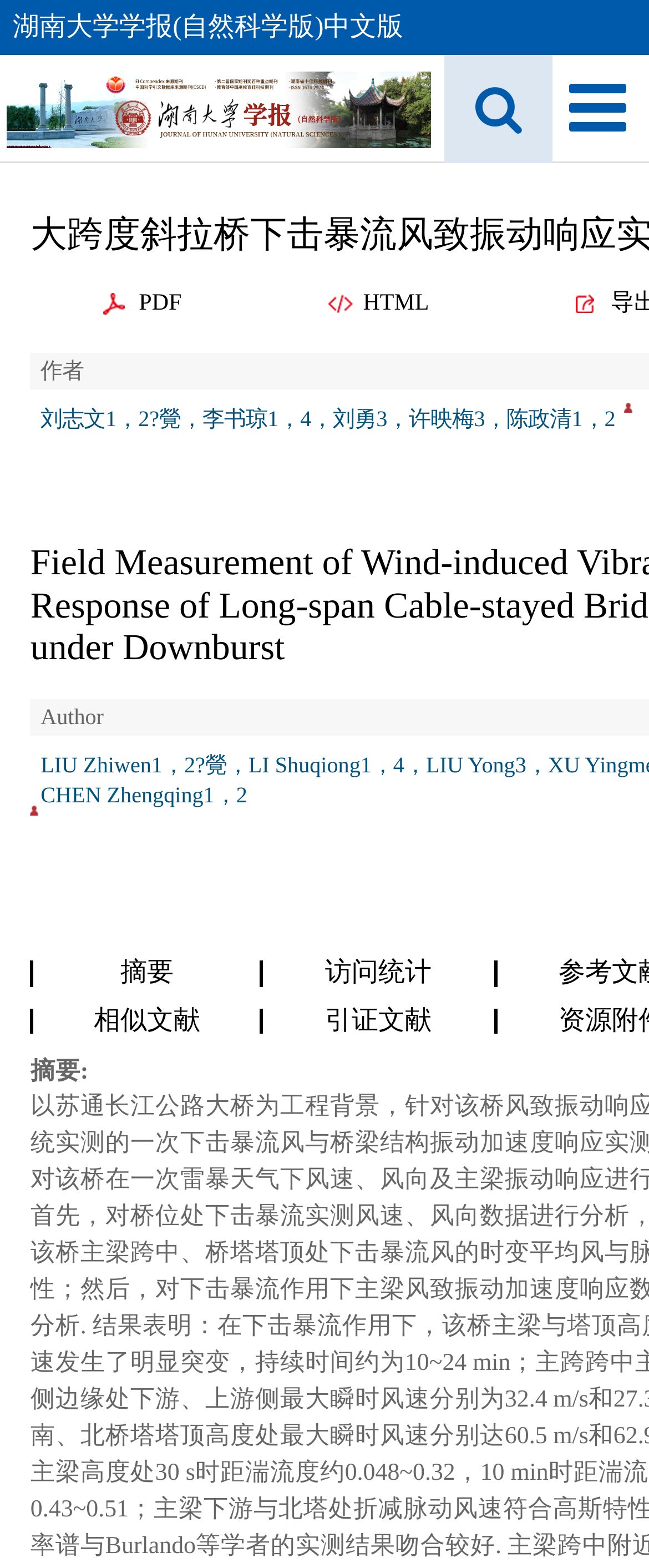Given the content of the image, can you provide a detailed answer to the question?
What is the name of the journal?

I found the answer by looking at the top-left corner of the webpage, where the journal name '湖南大学学报(自然科学版)' is displayed.